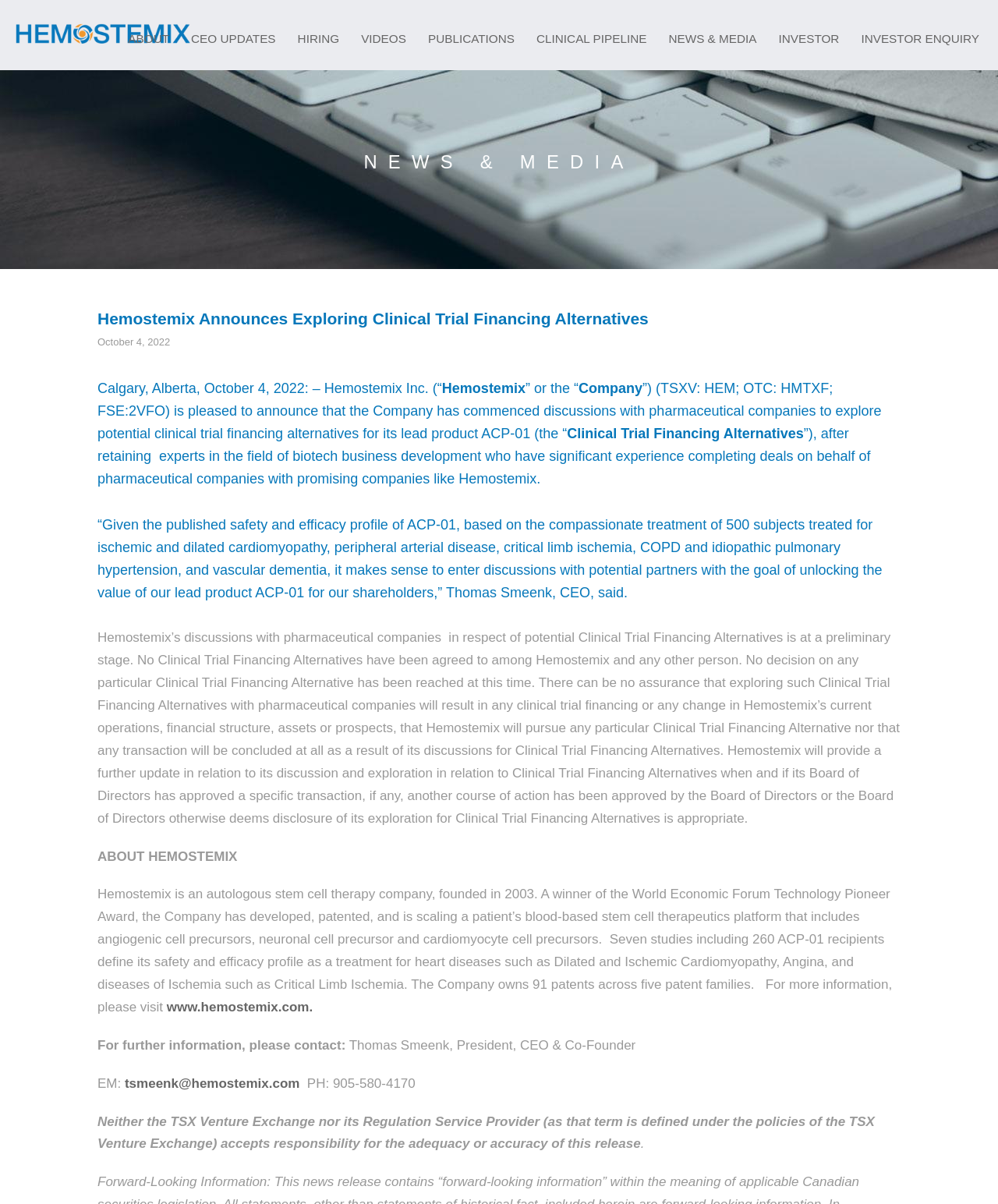Pinpoint the bounding box coordinates of the element you need to click to execute the following instruction: "Explore Clinical Trial Financing Alternatives". The bounding box should be represented by four float numbers between 0 and 1, in the format [left, top, right, bottom].

[0.527, 0.019, 0.659, 0.045]